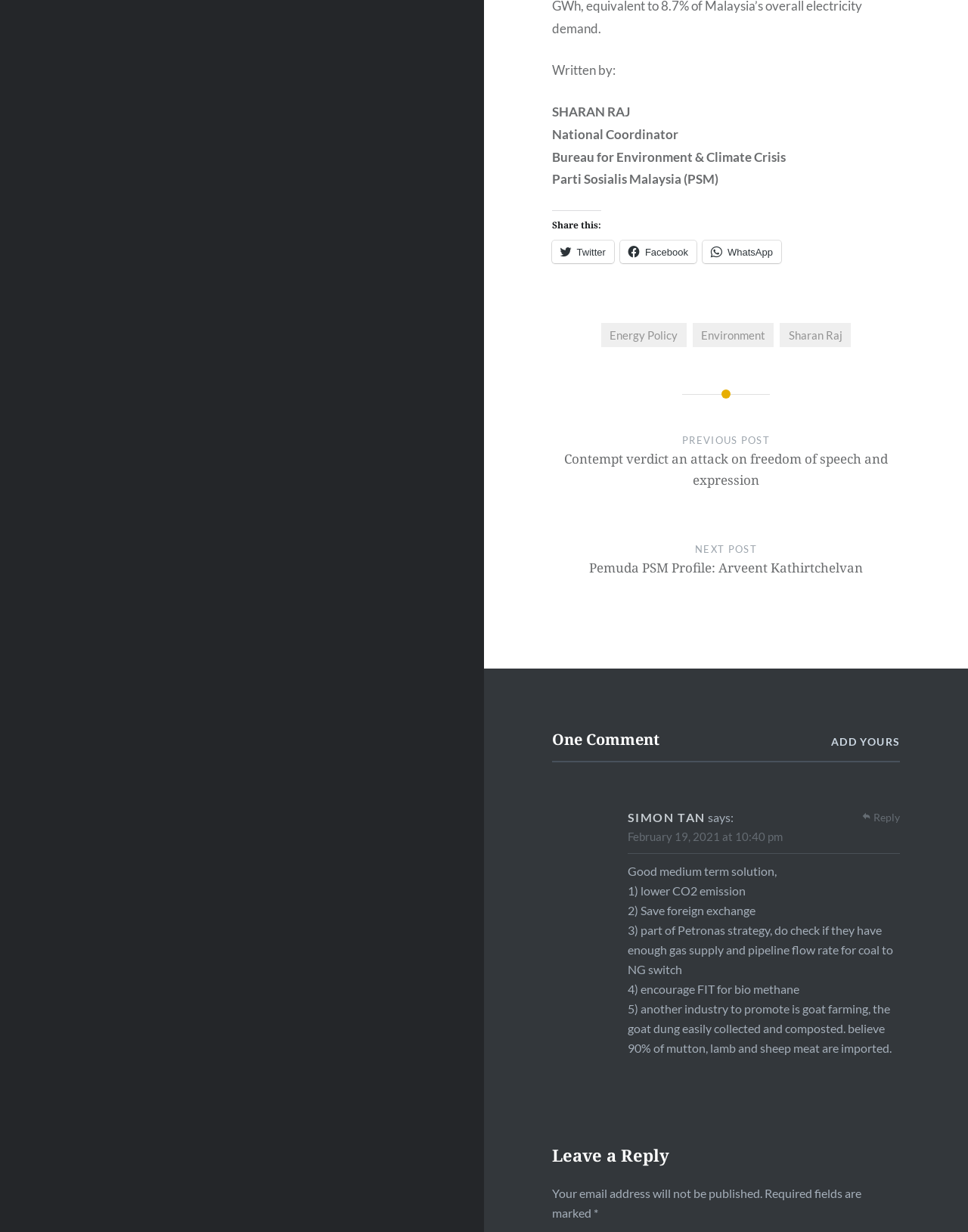How many comments are there on this post?
Please give a well-detailed answer to the question.

The heading 'One Comment ADD YOURS' indicates that there is only one comment on this post.